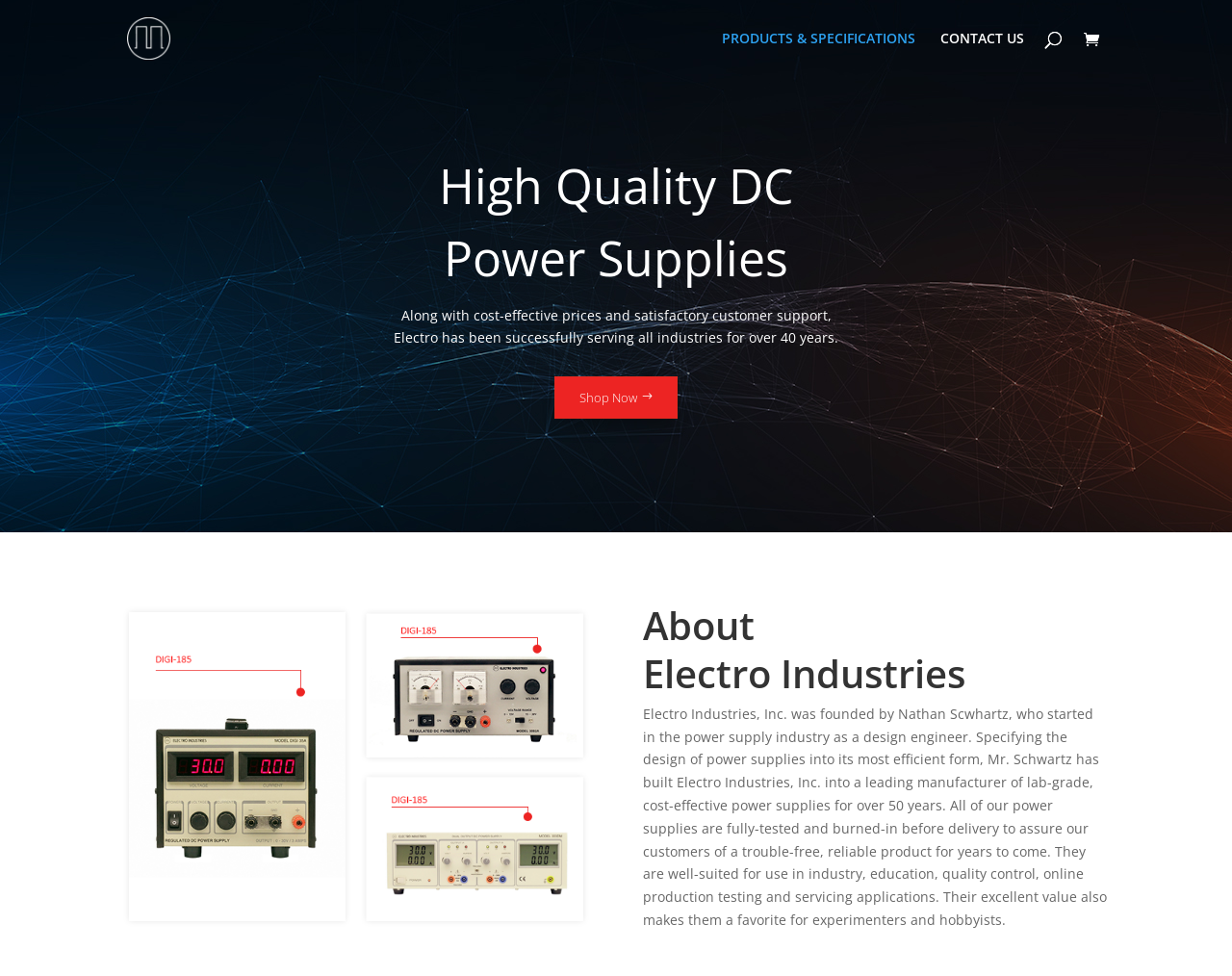Provide your answer in one word or a succinct phrase for the question: 
What type of products does Electro Industries offer?

DC Power Supplies